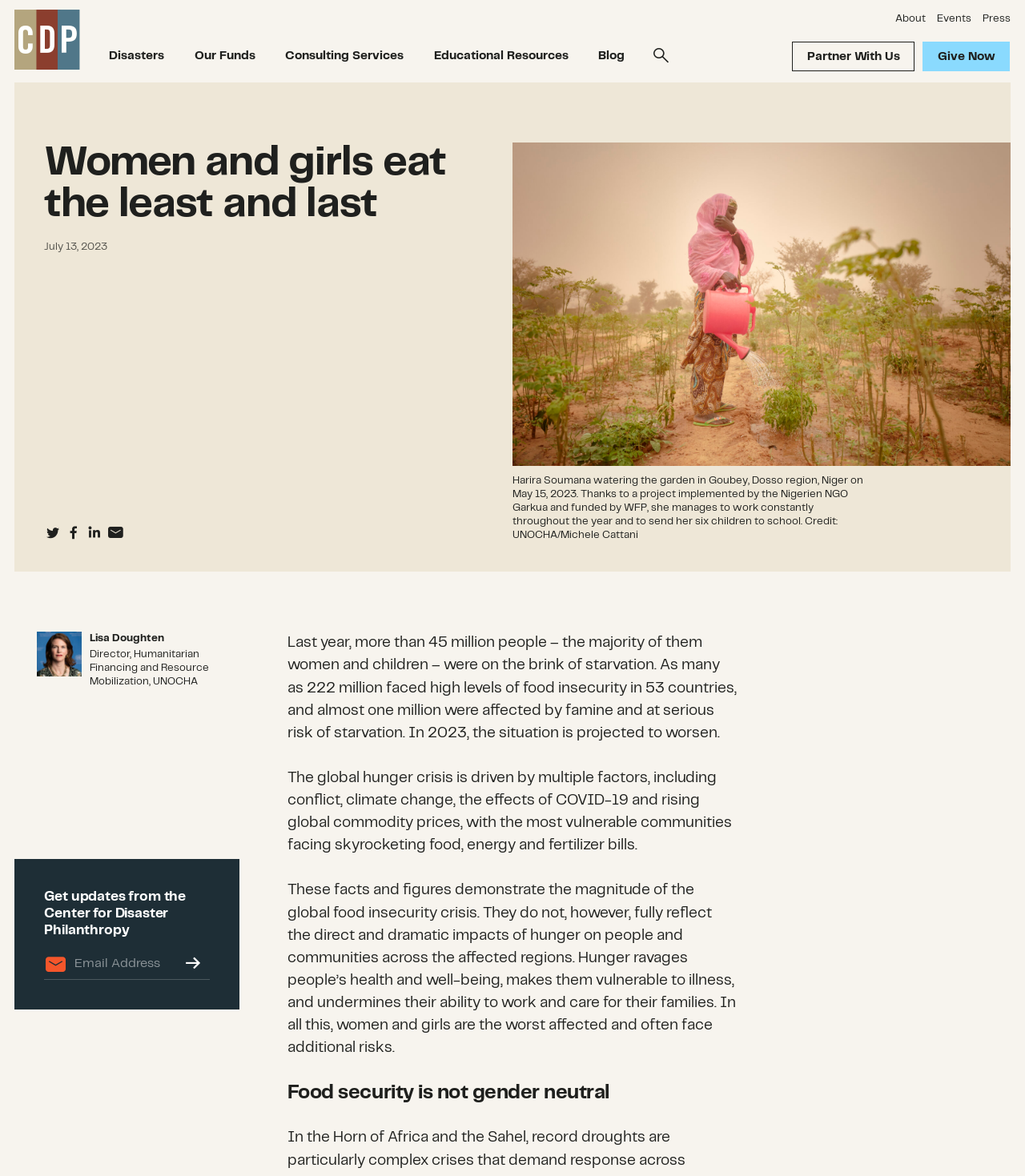Could you determine the bounding box coordinates of the clickable element to complete the instruction: "Click the 'Check Prices and Availability' button"? Provide the coordinates as four float numbers between 0 and 1, i.e., [left, top, right, bottom].

None